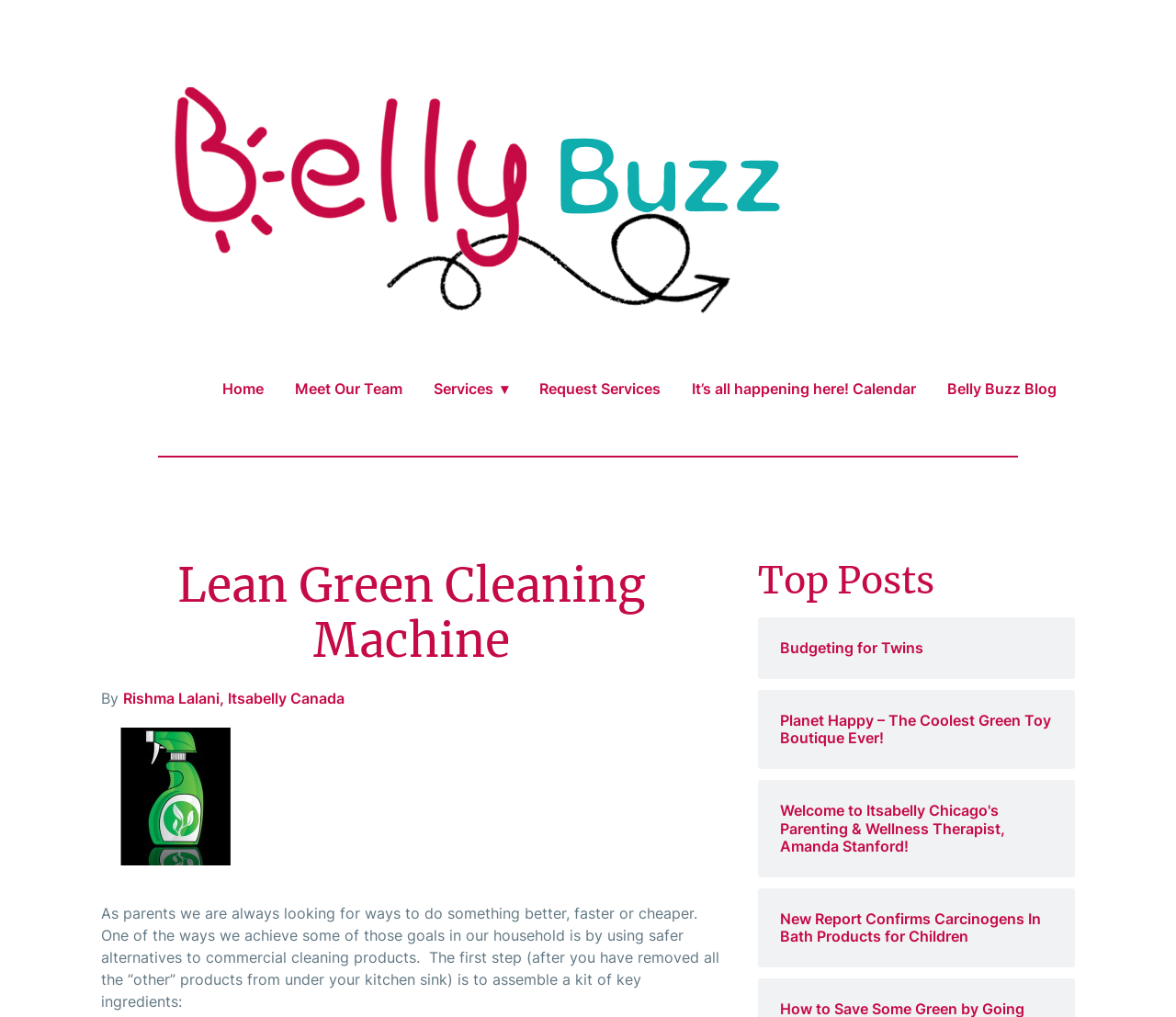Please identify the bounding box coordinates of the area that needs to be clicked to fulfill the following instruction: "Click the logo of Itsabelly."

[0.102, 0.045, 0.727, 0.316]